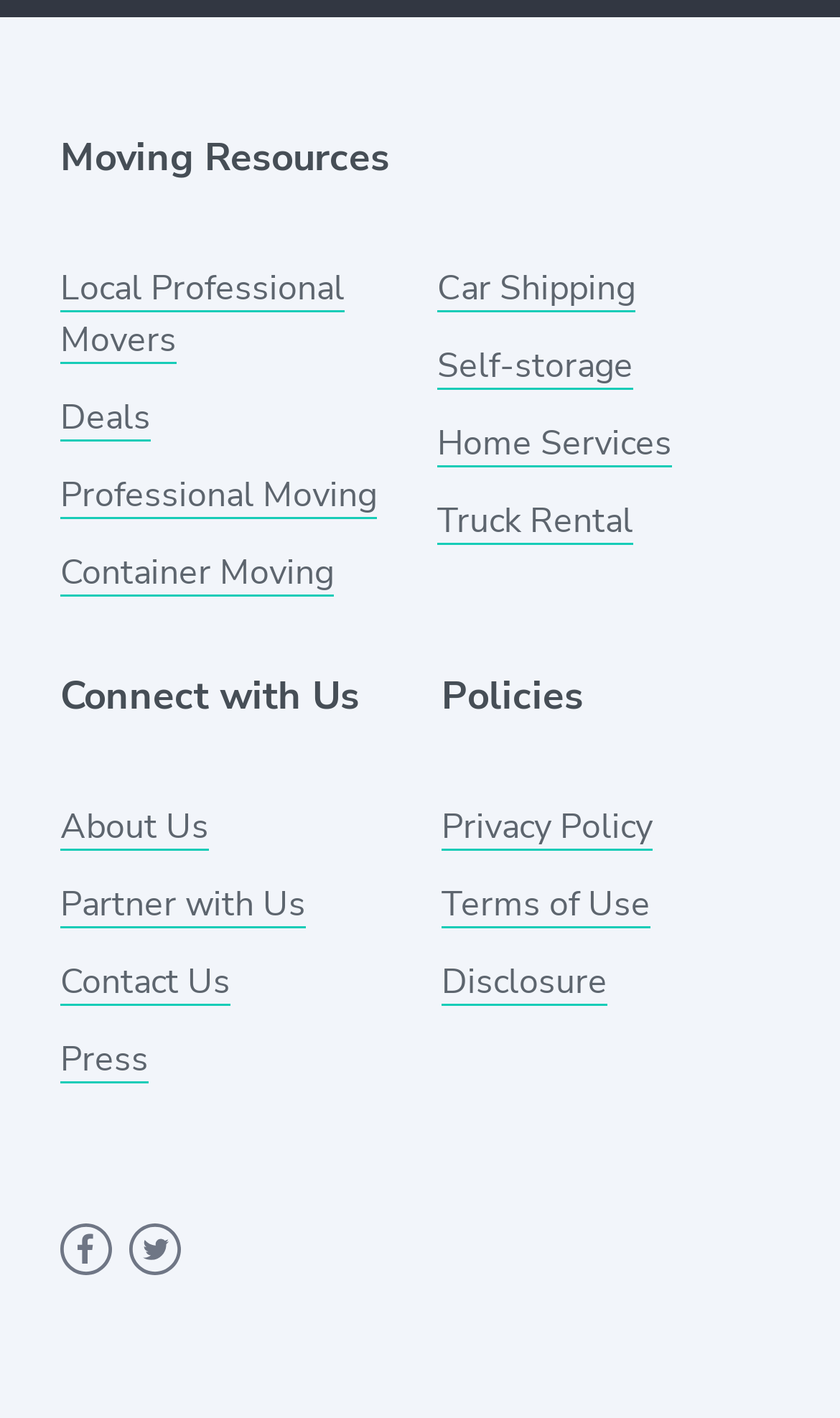What is the purpose of the 'Home Services' link?
Look at the image and construct a detailed response to the question.

The 'Home Services' link is likely provided to offer services related to homes, such as moving, storage, or other home-related services, which aligns with the overall theme of the website.